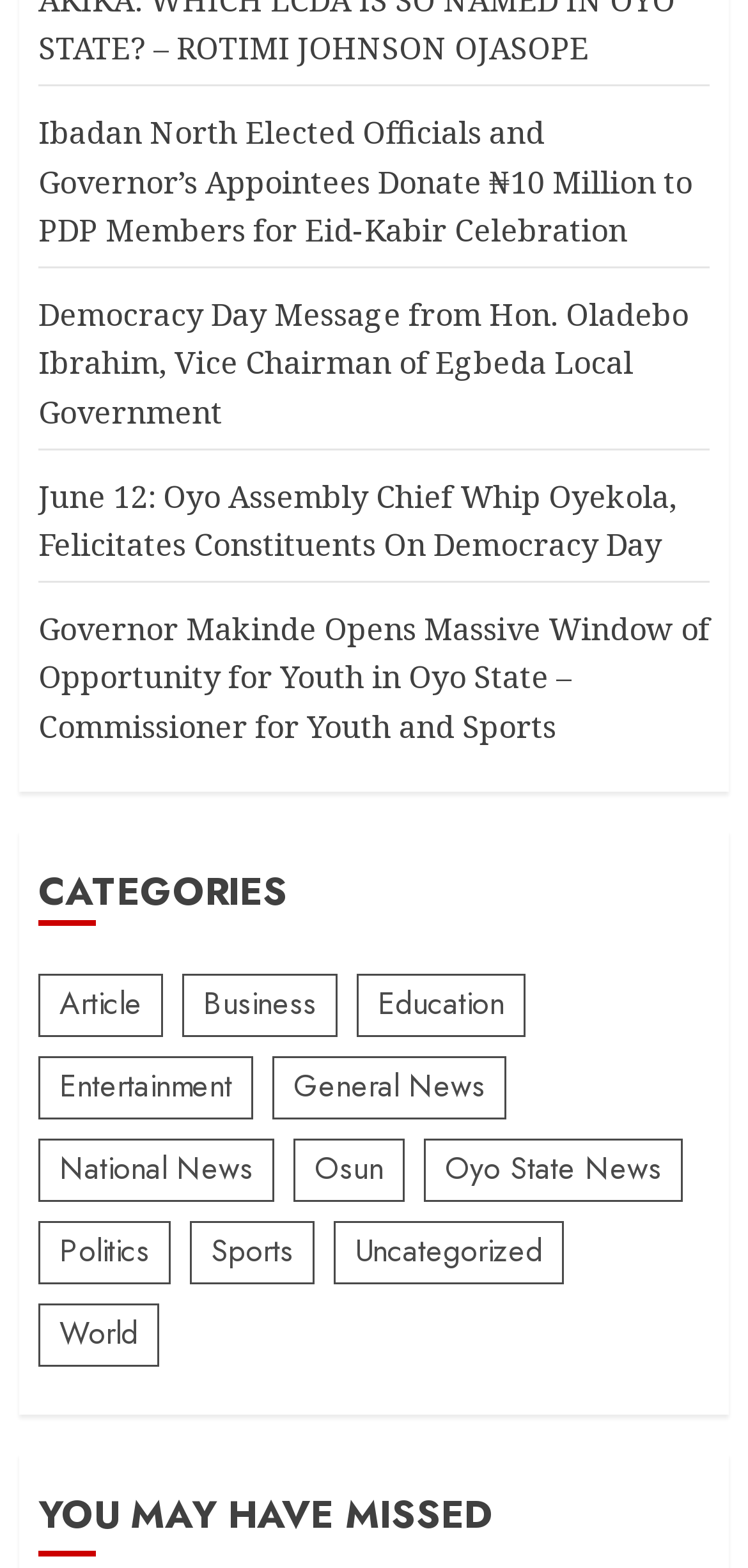Please find the bounding box for the UI element described by: "REQUEST A free consultation".

None